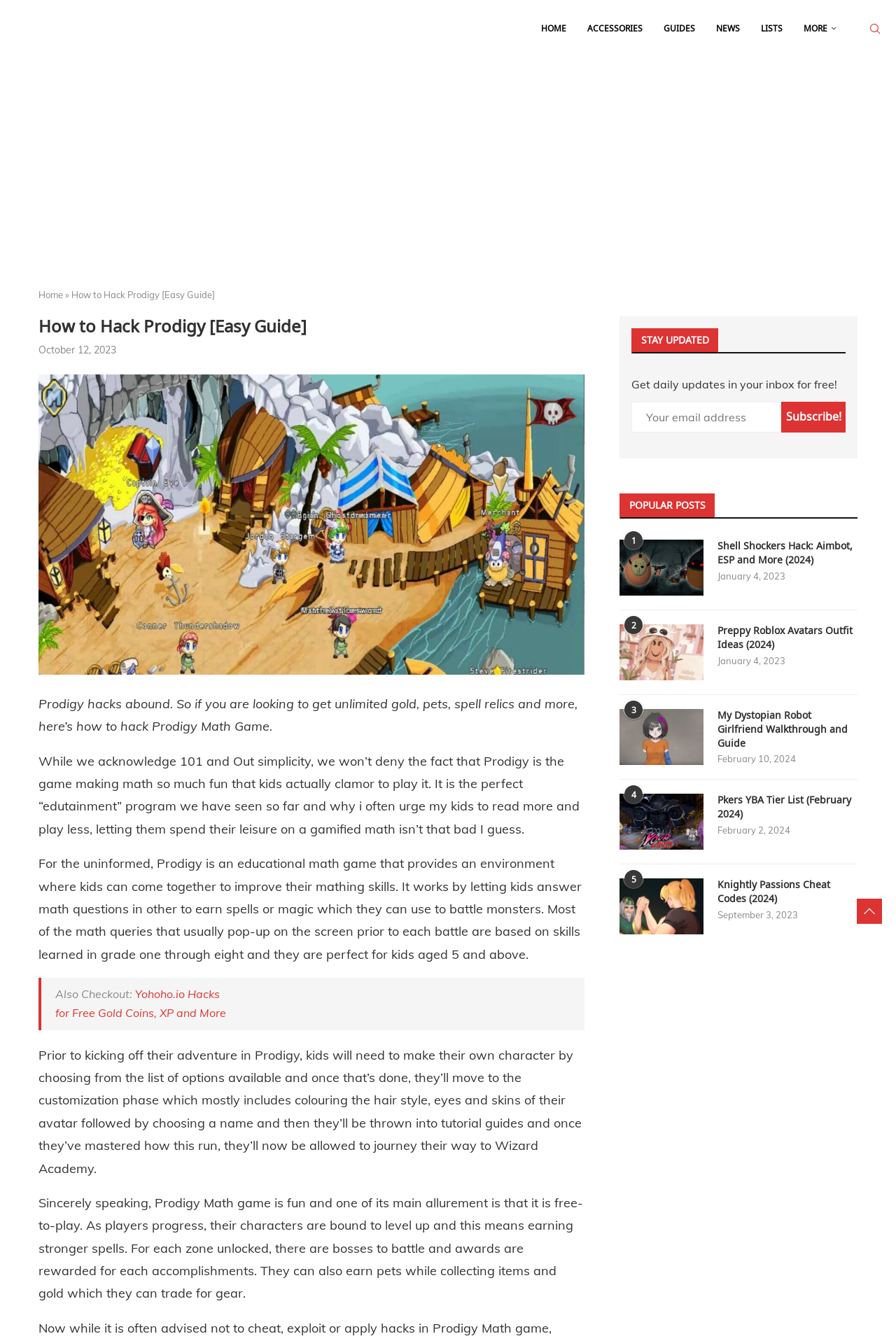Utilize the details in the image to thoroughly answer the following question: How many links are there in the main navigation menu?

The main navigation menu is located at the top of the webpage, and it contains links to 'HOME', 'ACCESSORIES', 'GUIDES', 'NEWS', 'LISTS', and 'MORE'. Therefore, there are 6 links in the main navigation menu.